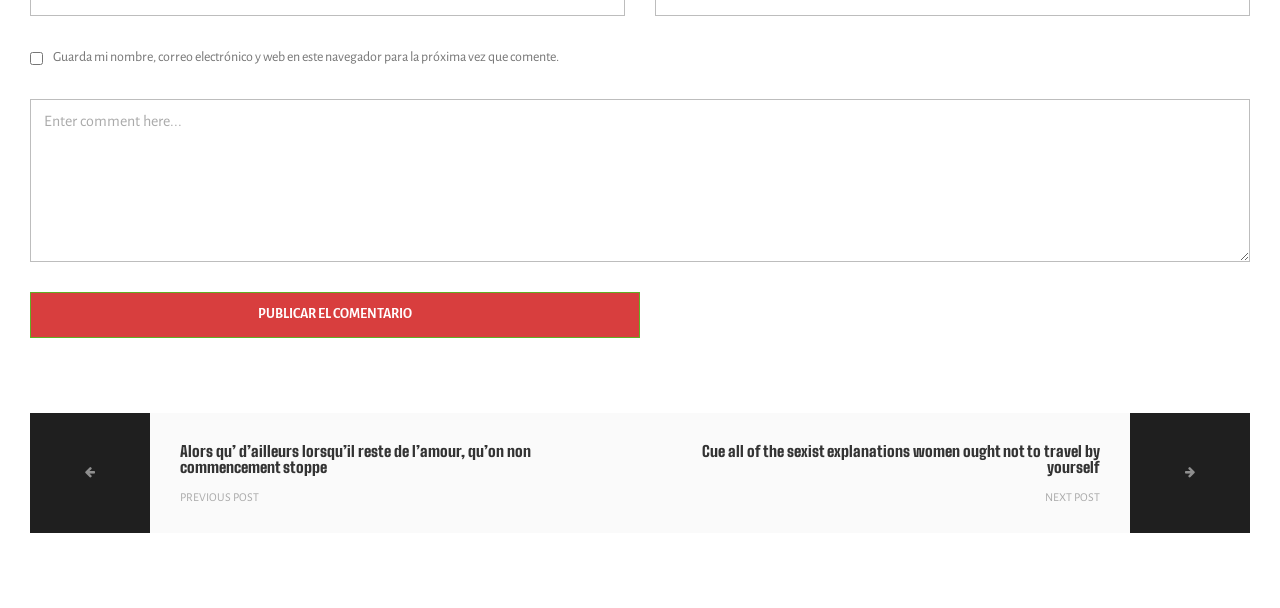Look at the image and answer the question in detail:
What is the topic of the next post?

The next post is linked with the text 'Cue all of the sexist explanations women ought not to travel by yourself', which suggests that the topic of the next post is about sexist explanations, specifically those related to women traveling alone.